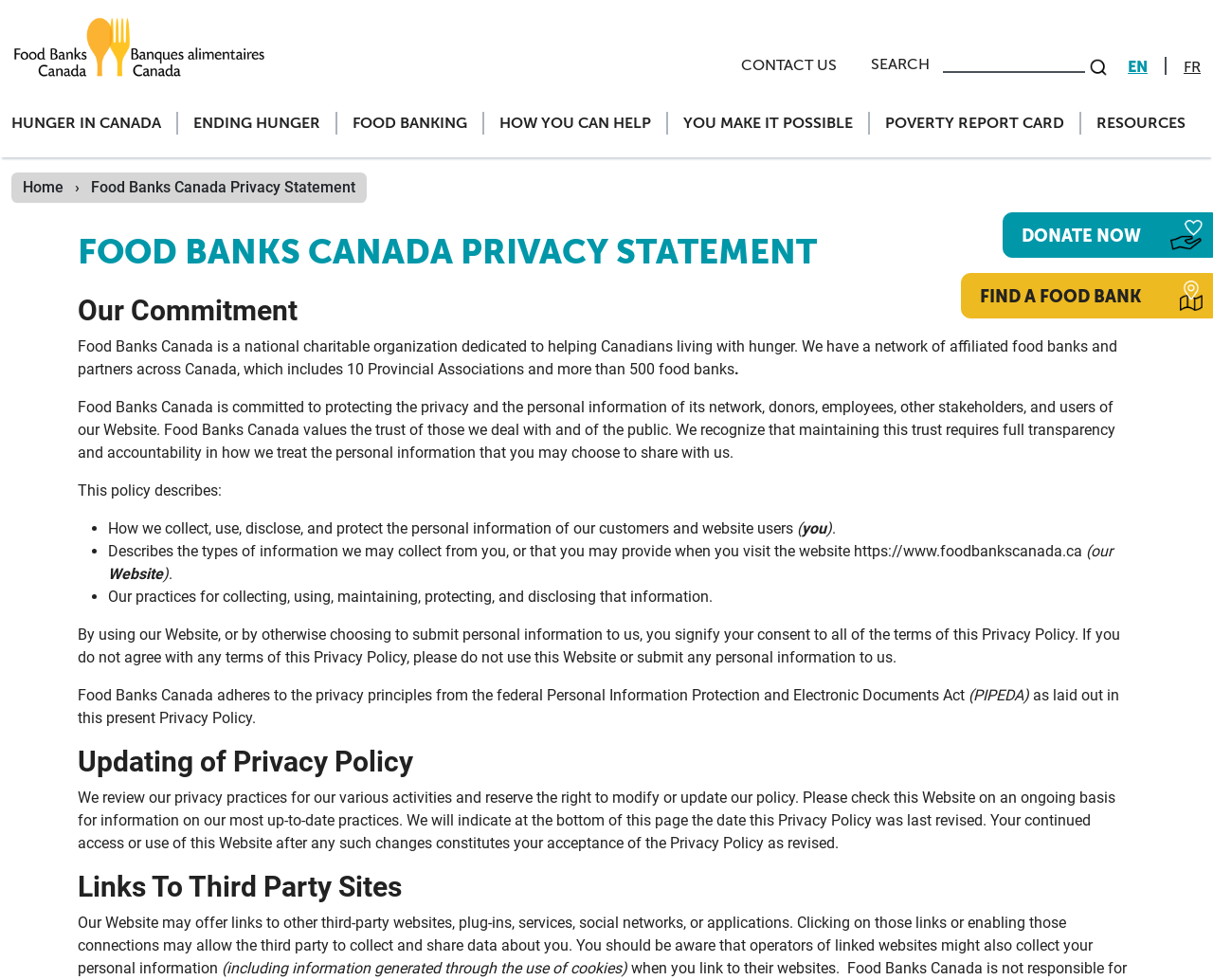What is the purpose of Food Banks Canada?
Kindly offer a detailed explanation using the data available in the image.

The purpose of Food Banks Canada can be found in the text 'Food Banks Canada is a national charitable organization dedicated to helping Canadians living with hunger.'